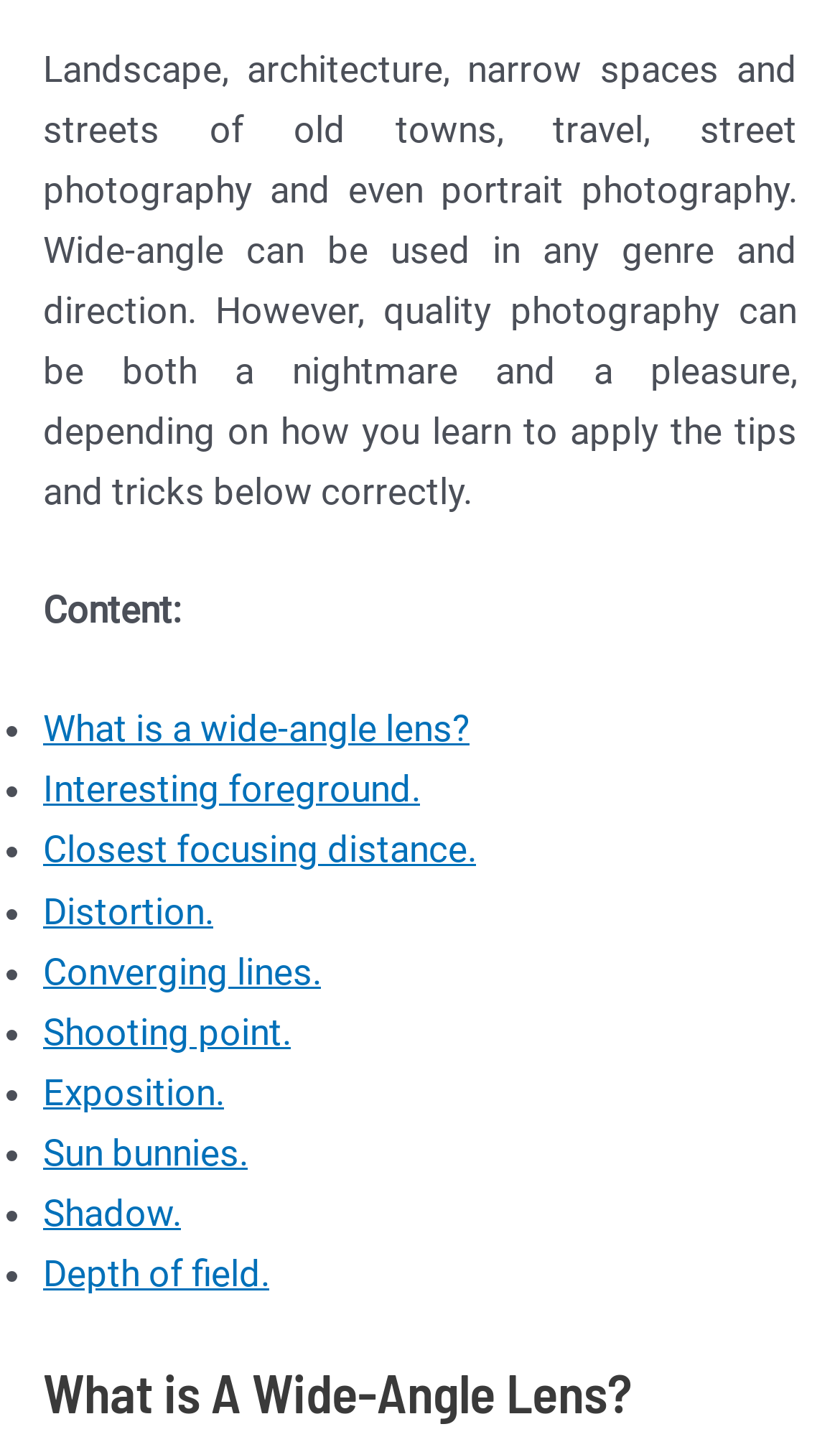Highlight the bounding box of the UI element that corresponds to this description: "Depth of field.".

[0.051, 0.868, 0.321, 0.898]